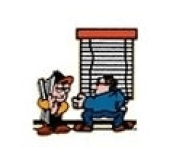Analyze the image and describe all key details you can observe.

The image features a cartoon-style illustration depicting two characters in a lighthearted interaction. On the left, a person wearing a yellow shirt and a hat is holding a long object, possibly a window blind or a tool, and has a playful, cheeky expression. He appears to be leaning forward, engaging with the other character, who is seated on the right. The seated figure, dressed in a blue shirt, holds a cup, suggesting a casual conversation. Behind them is a window adorned with horizontal blinds, adding context that relates to the theme of window treatments. This image is associated with "Contact Gotcha Covered," implying it may be part of promotional material for a business specializing in window treatments, emphasizing friendly service and customer engagement.